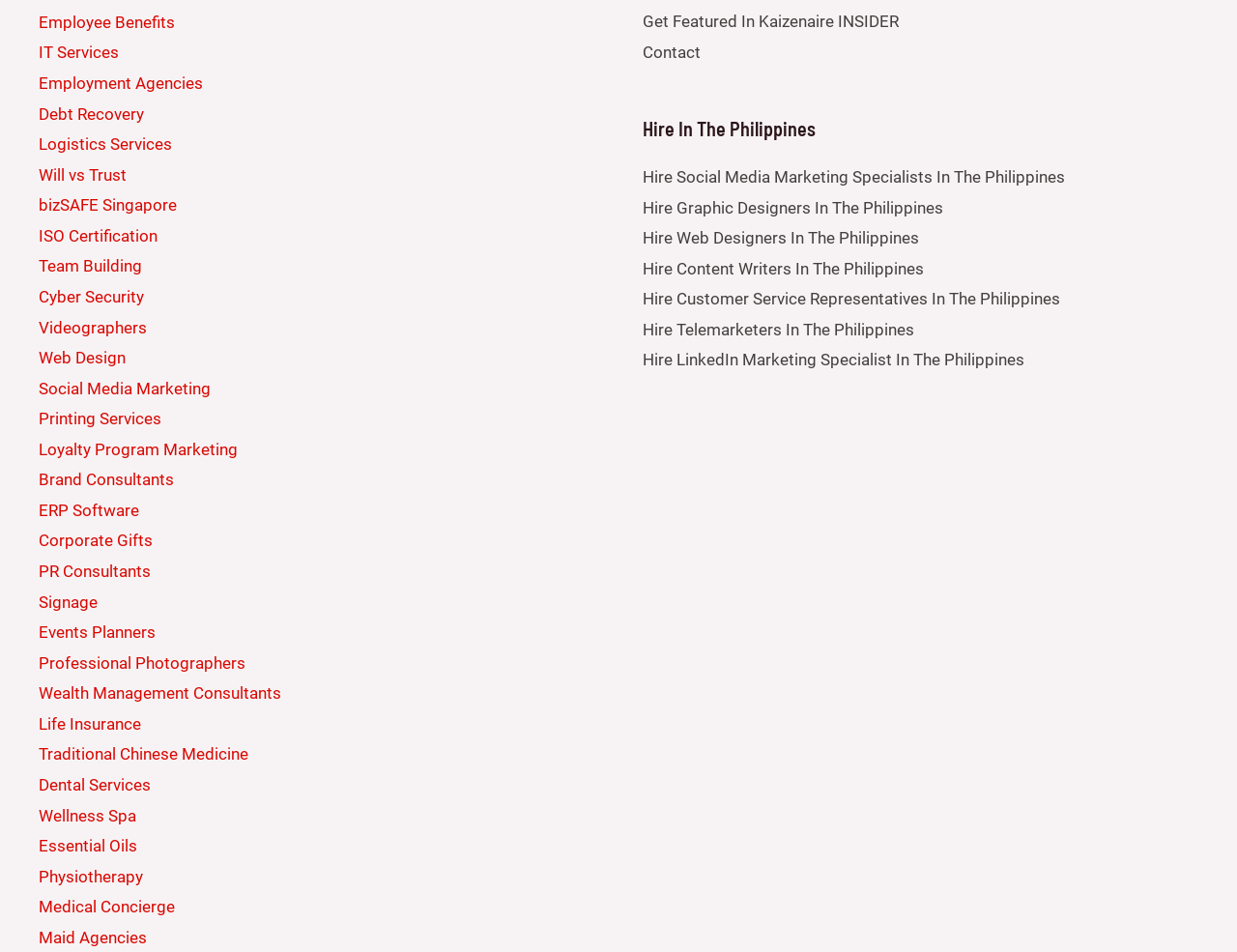Give a concise answer using only one word or phrase for this question:
How many links are there in the navigation?

8